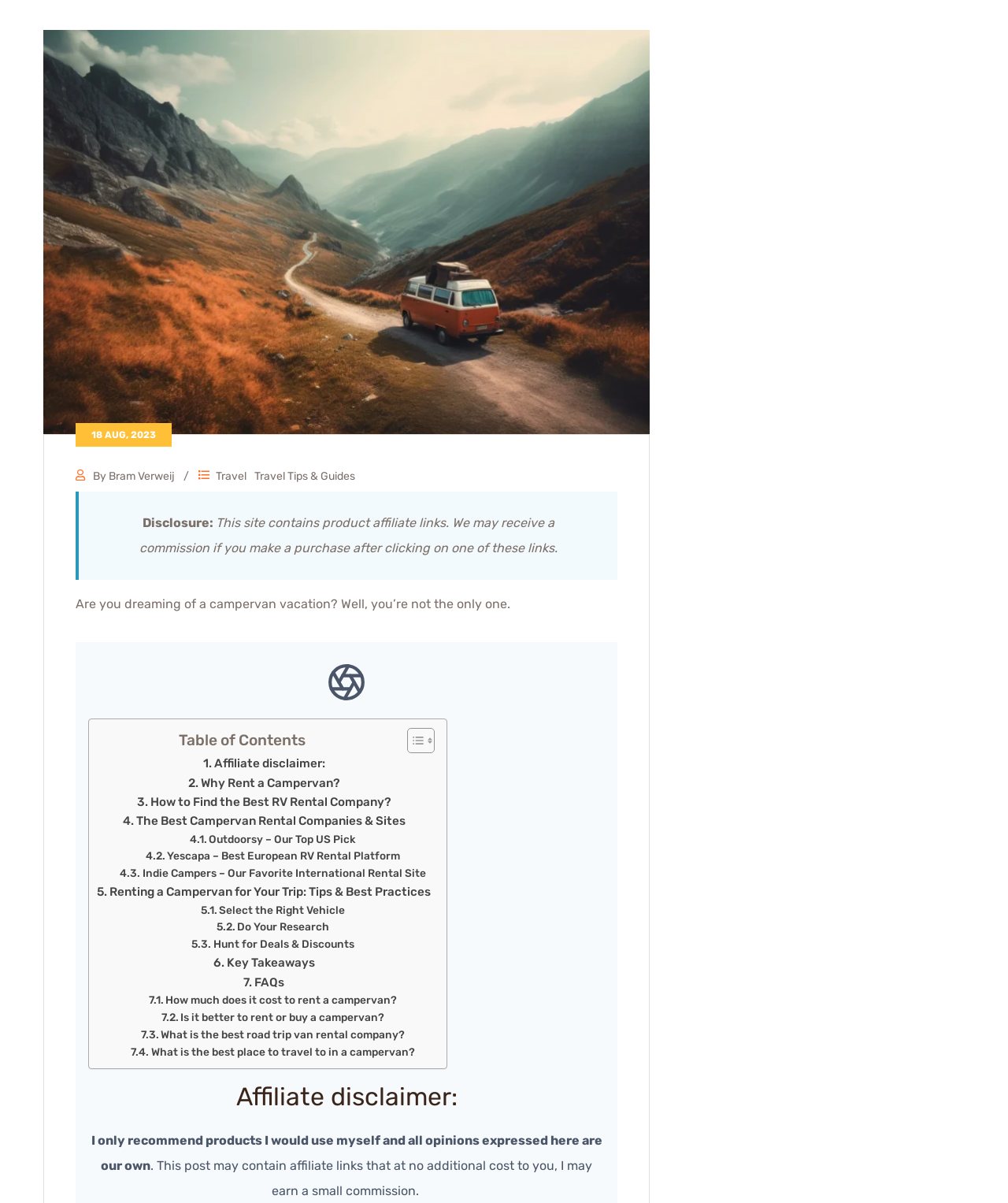Predict the bounding box coordinates of the UI element that matches this description: "Affiliate disclaimer:". The coordinates should be in the format [left, top, right, bottom] with each value between 0 and 1.

[0.201, 0.627, 0.322, 0.643]